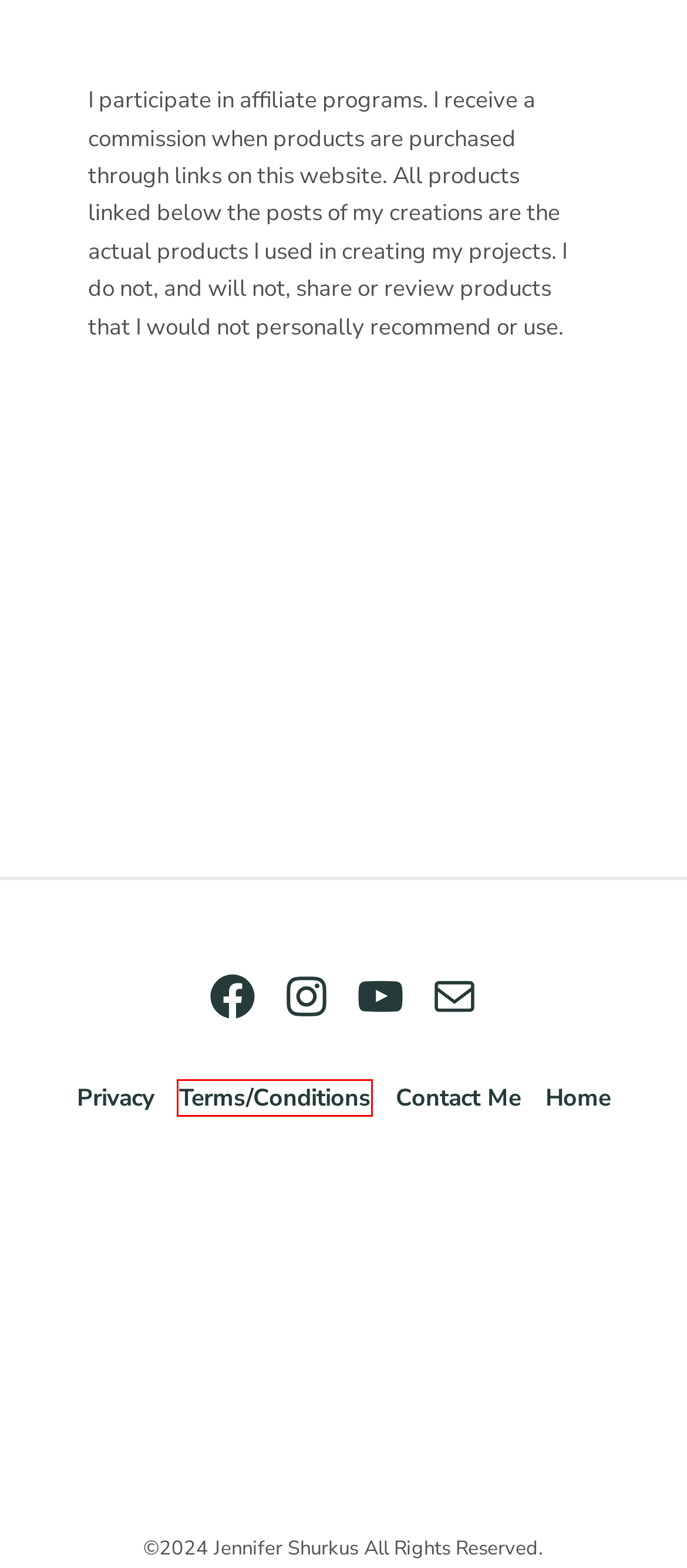Given a screenshot of a webpage with a red bounding box highlighting a UI element, determine which webpage description best matches the new webpage that appears after clicking the highlighted element. Here are the candidates:
A. Privacy Policy - {creative chick} | shurkus.com
B. Contact Jenn - {creative chick} | shurkus.com
C. Supplies used in Classes - {creative chick} | shurkus.com
D. Terms & Conditions - {creative chick} | shurkus.com
E. Blender Brush Caddie- Layer Cake - {creative chick}
F. blog - {creative chick} | shurkus.com
G. Art Supplies | BLICK Art Materials
H. Products Archive - {creative chick} | shurkus.com

D